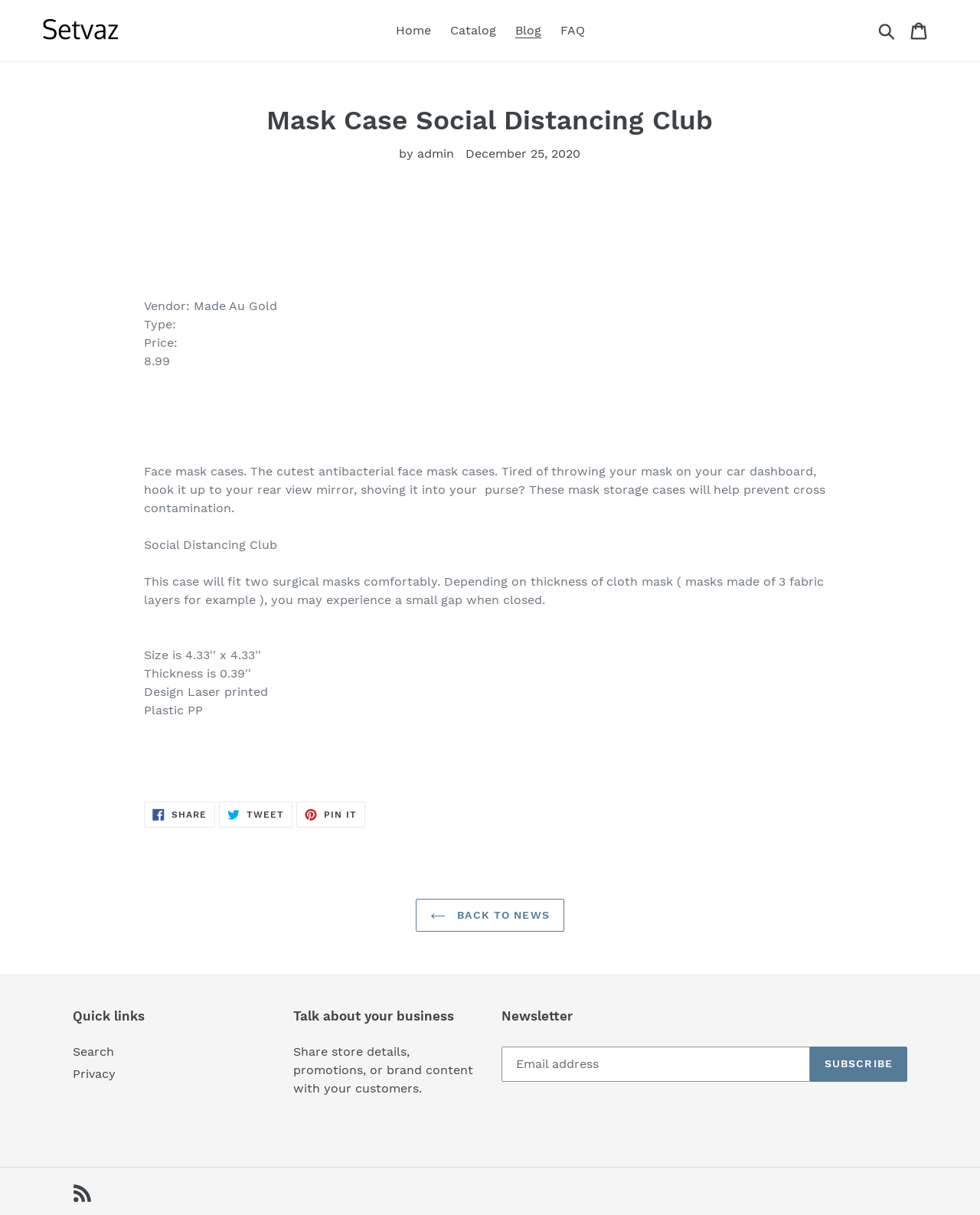Could you specify the bounding box coordinates for the clickable section to complete the following instruction: "Share on Facebook"?

[0.147, 0.66, 0.22, 0.681]